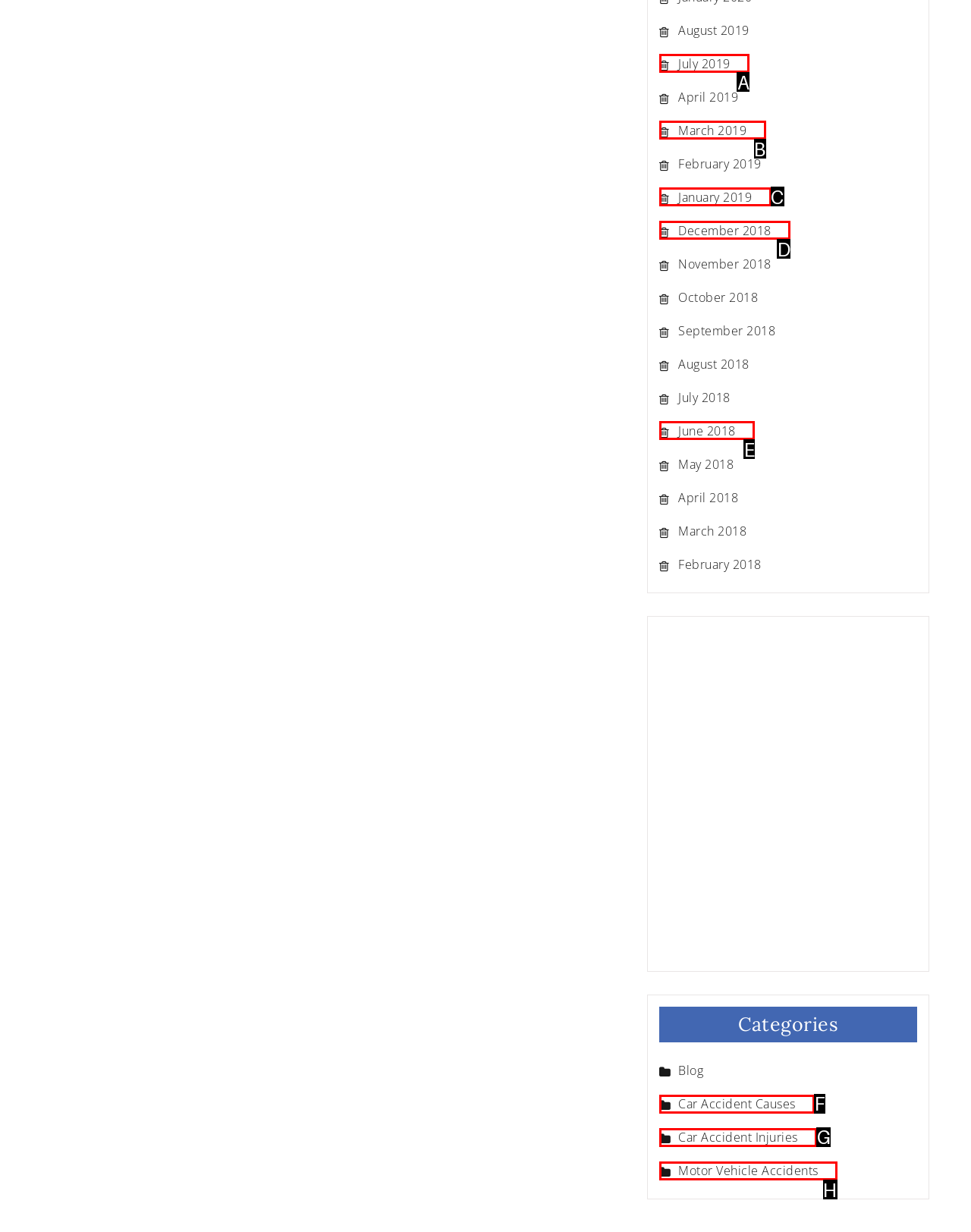Choose the letter of the option that needs to be clicked to perform the task: Explore Motor Vehicle Accidents category. Answer with the letter.

H